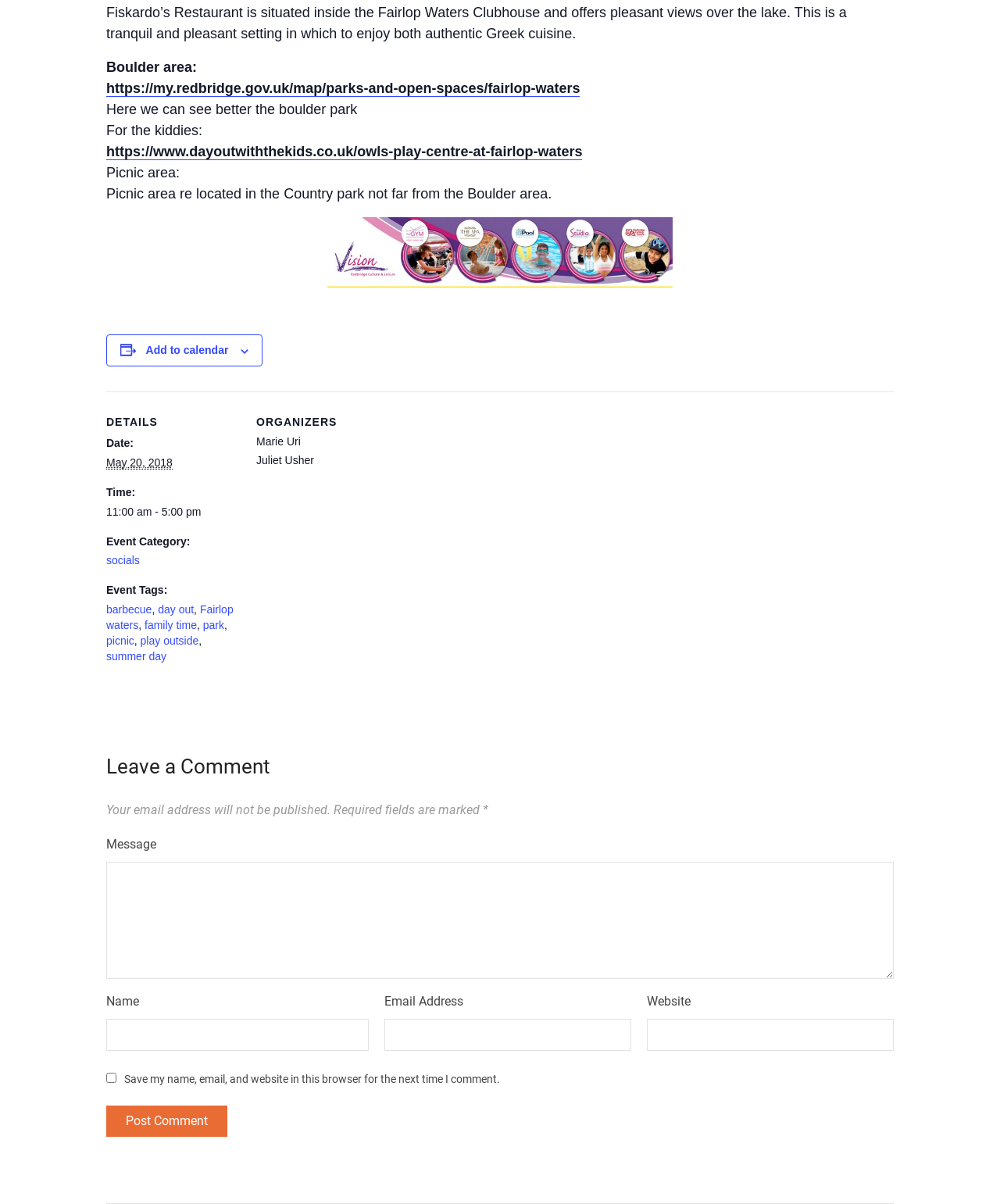Find the bounding box coordinates for the HTML element described in this sentence: "picnic". Provide the coordinates as four float numbers between 0 and 1, in the format [left, top, right, bottom].

[0.106, 0.527, 0.134, 0.537]